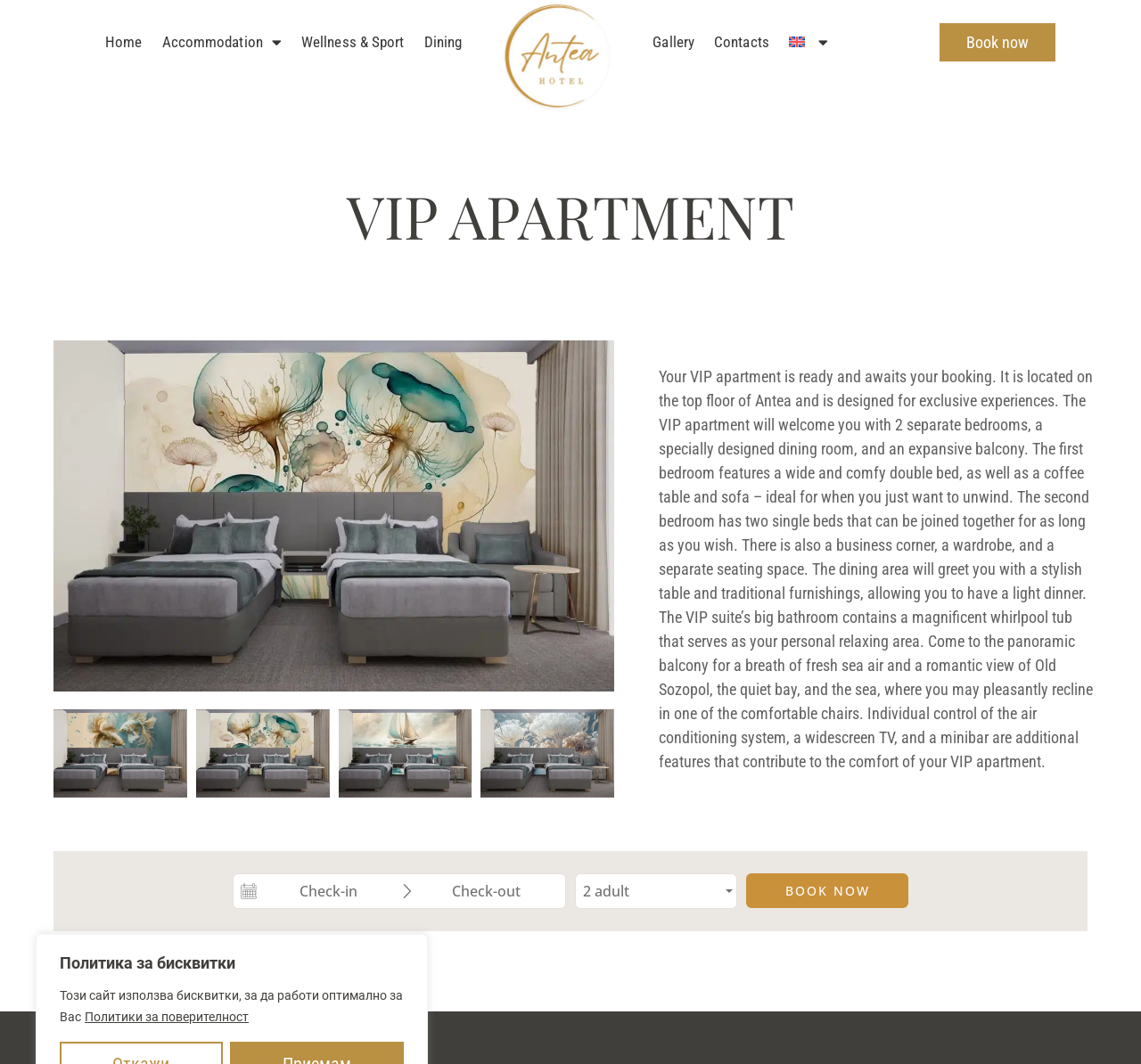Please find the bounding box coordinates of the element that you should click to achieve the following instruction: "explore PEERS Social Skills". The coordinates should be presented as four float numbers between 0 and 1: [left, top, right, bottom].

None